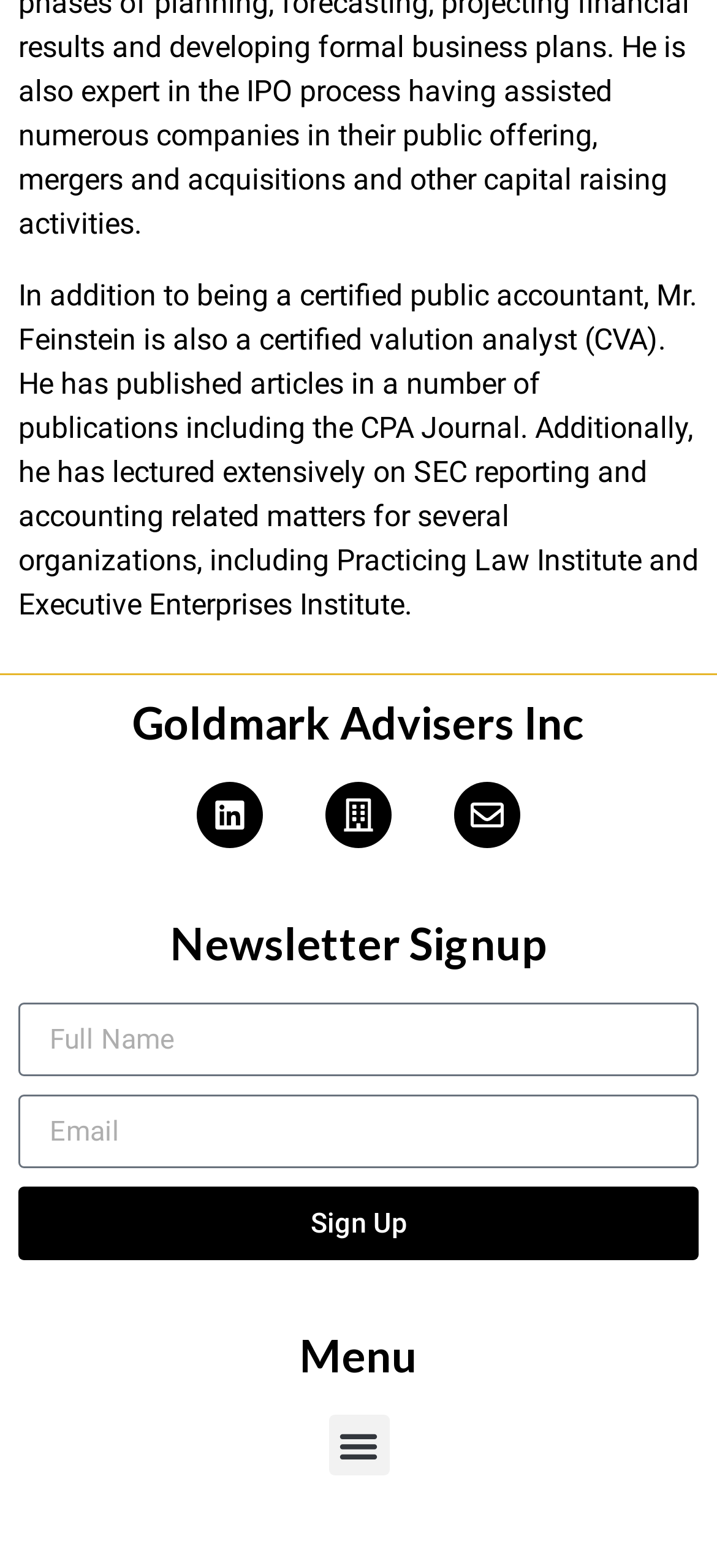What is the function of the 'Menu Toggle' button?
Based on the screenshot, provide a one-word or short-phrase response.

Expand/Collapse Menu